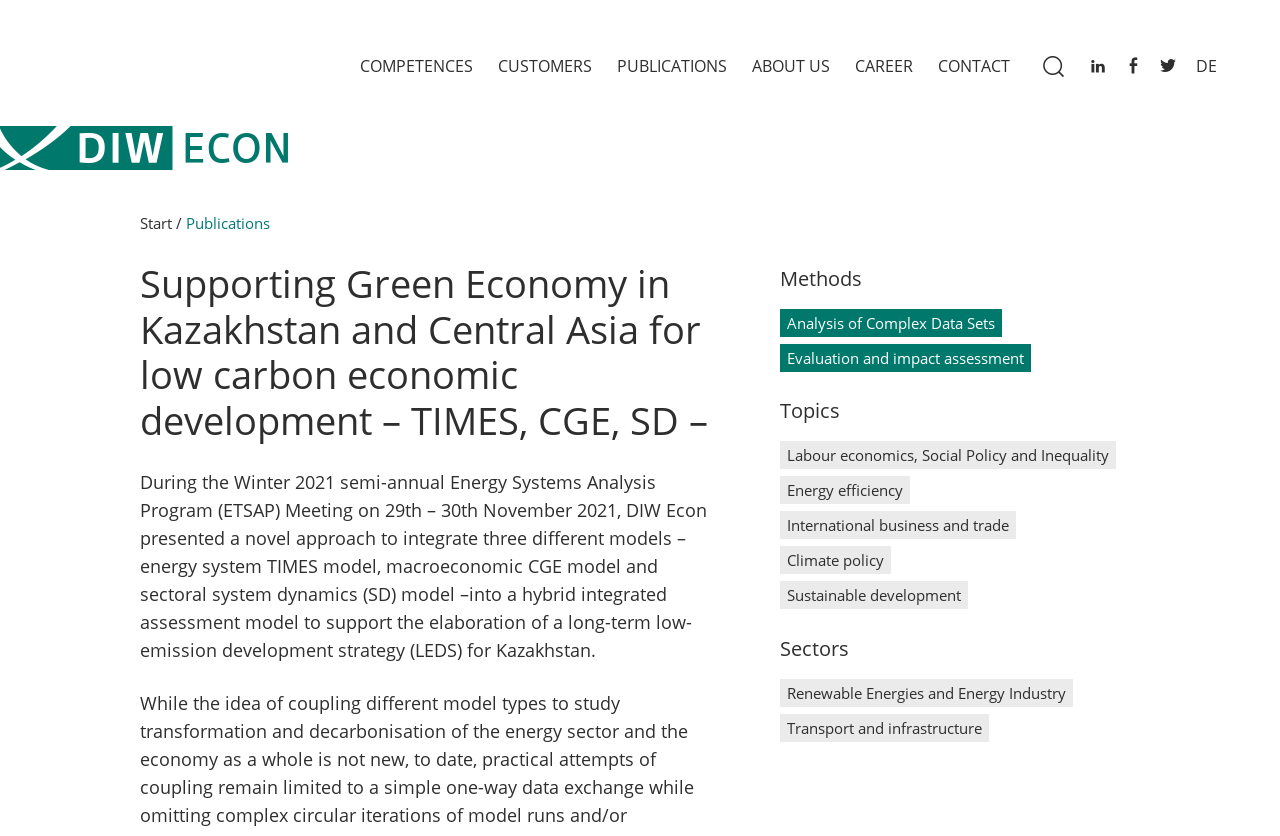Find and specify the bounding box coordinates that correspond to the clickable region for the instruction: "Learn about Renewable Energies and Energy Industry".

[0.609, 0.812, 0.838, 0.845]